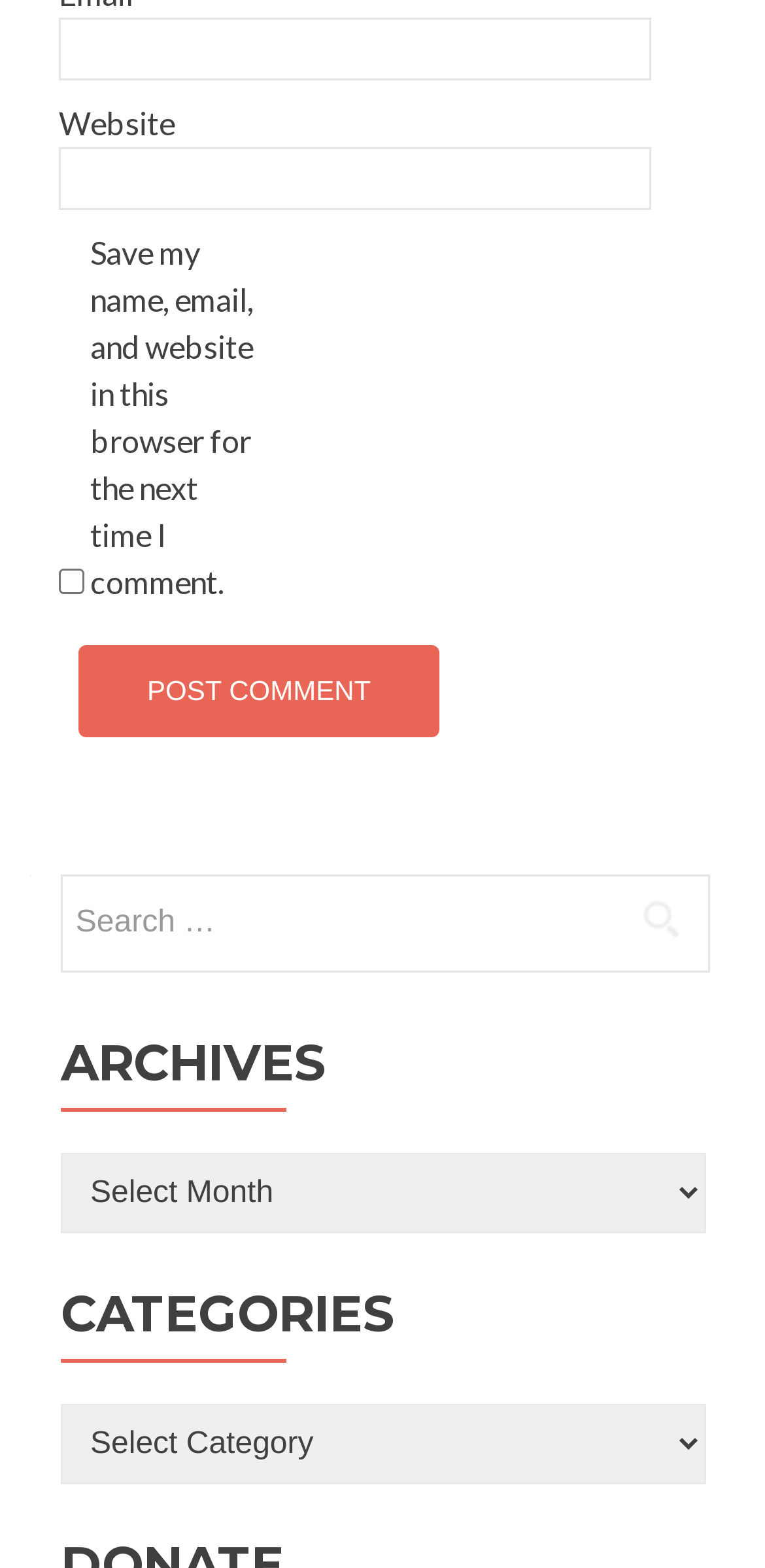What is the label of the button for submitting a comment?
Give a detailed response to the question by analyzing the screenshot.

The button for submitting a comment is located below the comment textbox and has the label 'Post Comment', which indicates its function.